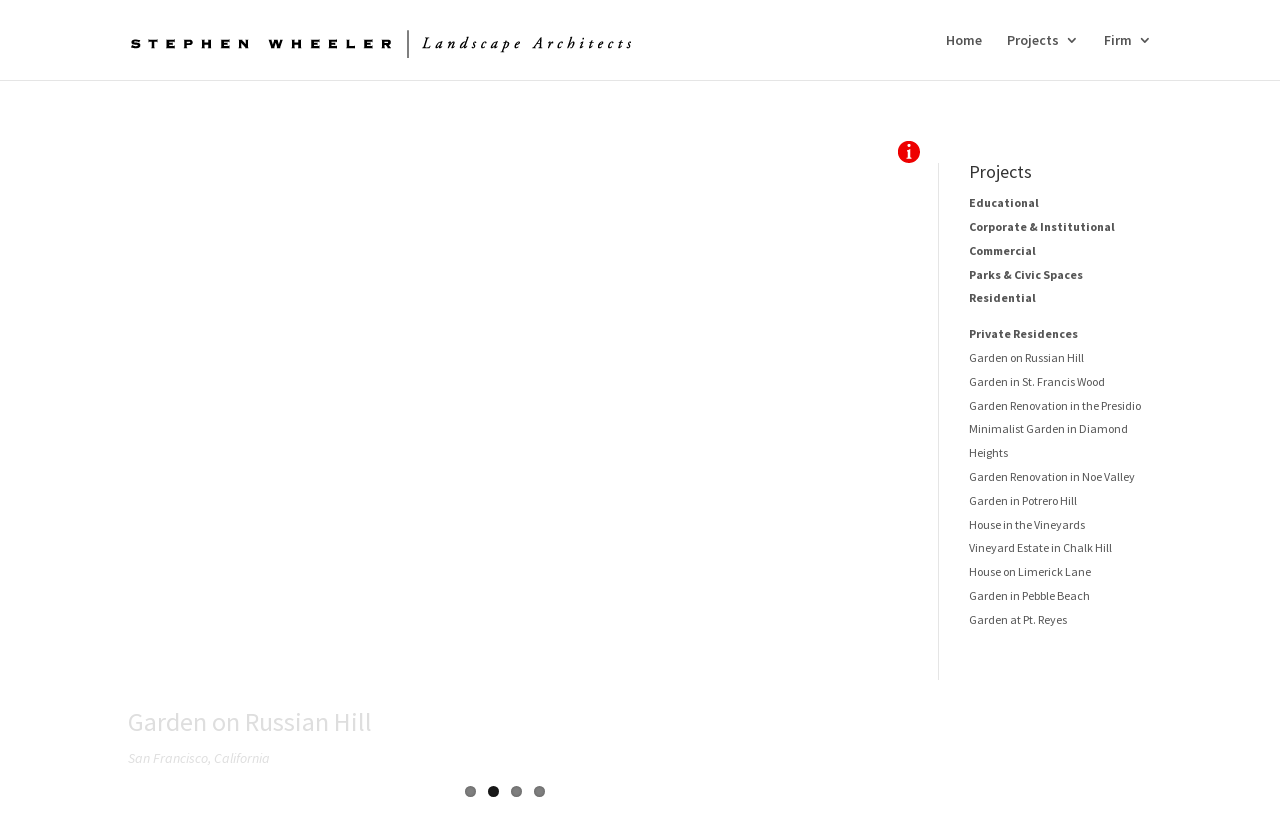Explain the webpage's design and content in an elaborate manner.

The webpage is about a landscape architecture firm, Stephen Wheeler Landscape Architects, and features a specific project called "Garden on Russian Hill". 

At the top left, there is a logo of the firm, accompanied by a link to the firm's homepage. To the right of the logo, there are three navigation links: "Home", "Projects 3", and "Firm 3". 

Below the navigation links, there is a large image of the "Garden on Russian Hill" project, which takes up most of the width of the page. Above the image, there is a heading with the same title, "Garden on Russian Hill". 

Below the image, there is a subheading "San Francisco, California", indicating the location of the project. 

On the bottom of the page, there are pagination links, with a "Previous" and "Next" button, as well as numbered links from 1 to 4. 

To the right of the pagination links, there is a section titled "Projects", with several links to different project categories, such as "Educational", "Corporate & Institutional", "Commercial", and more. Each category has a list of specific projects, including "Garden on Russian Hill", which is highlighted as the current project.